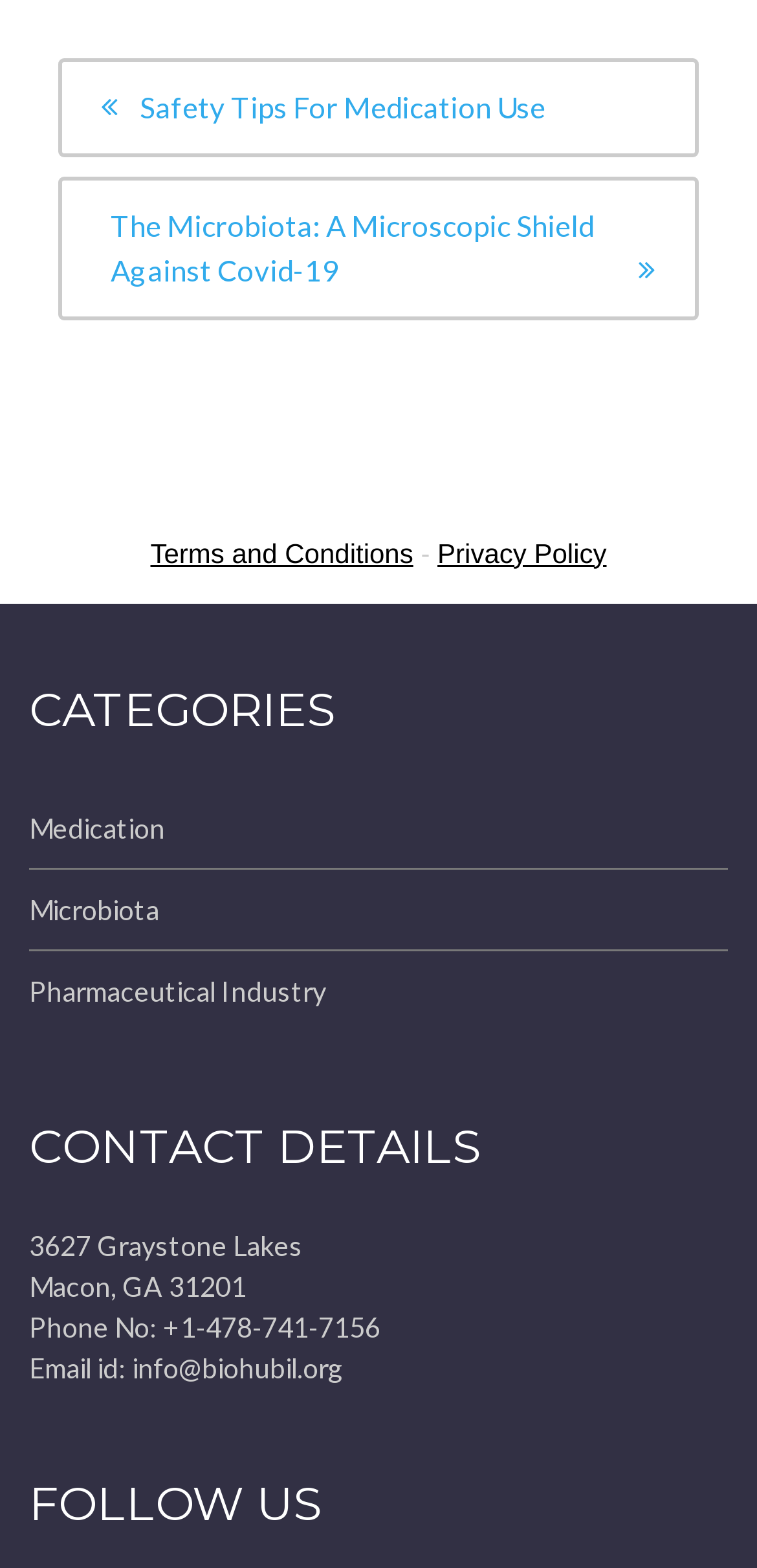Using the format (top-left x, top-left y, bottom-right x, bottom-right y), provide the bounding box coordinates for the described UI element. All values should be floating point numbers between 0 and 1: Pharmaceutical Industry

[0.038, 0.621, 0.431, 0.642]